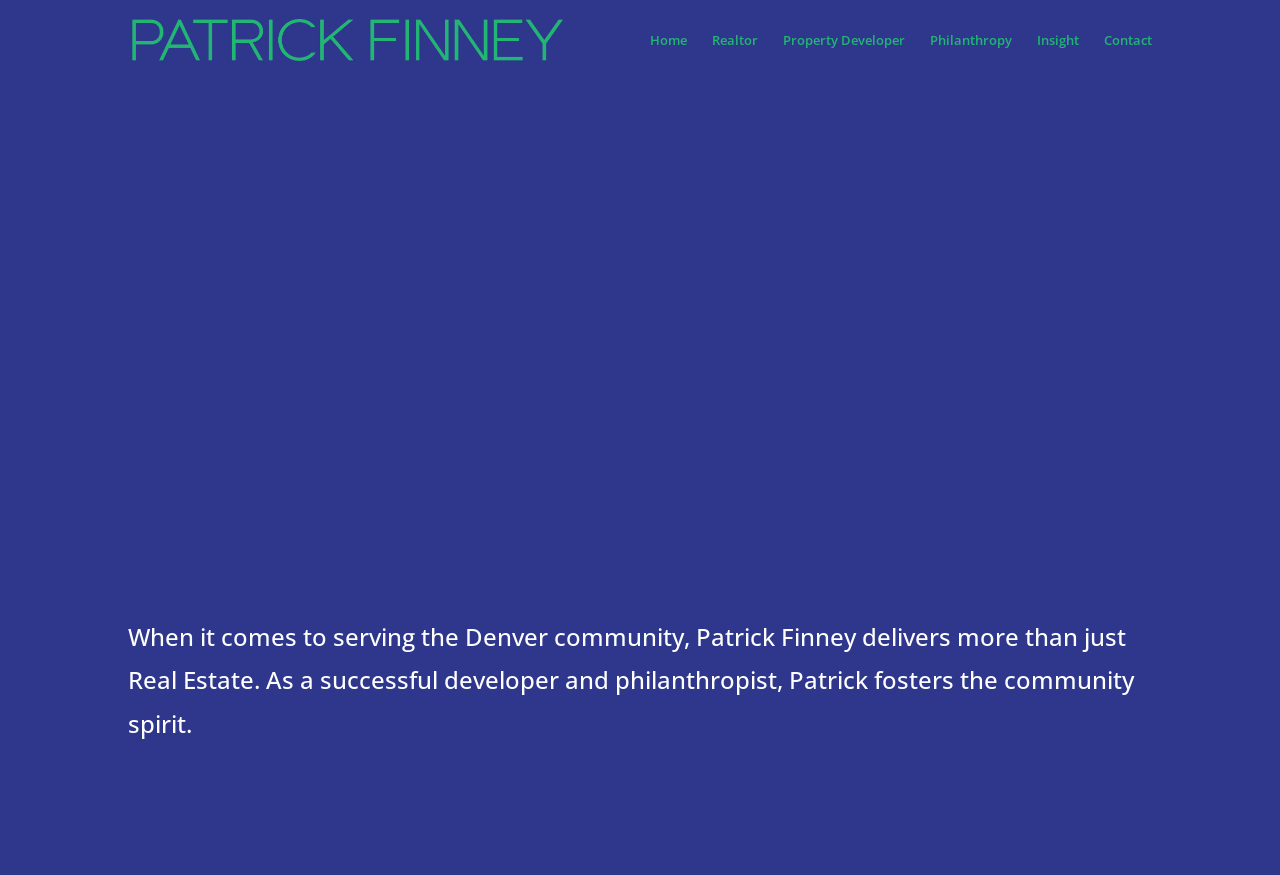What can be found on the top navigation bar?
Please respond to the question with as much detail as possible.

The top navigation bar has links to various sections such as 'Home', 'Realtor', 'Property Developer', 'Philanthropy', 'Insight', and 'Contact', indicating that these are the main sections of the webpage.